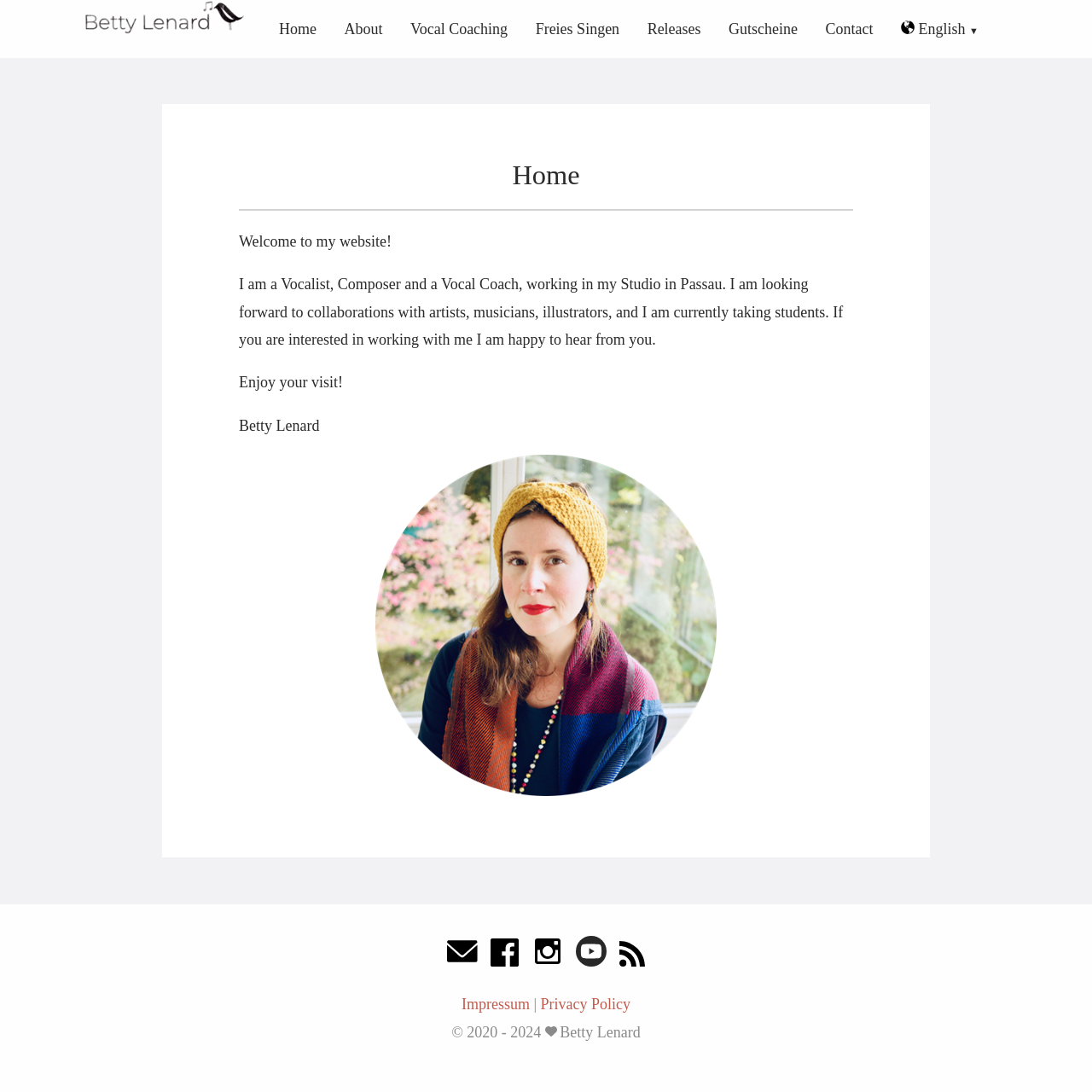Please locate the bounding box coordinates of the element that needs to be clicked to achieve the following instruction: "View Betty Lenard's photo". The coordinates should be four float numbers between 0 and 1, i.e., [left, top, right, bottom].

[0.219, 0.416, 0.781, 0.729]